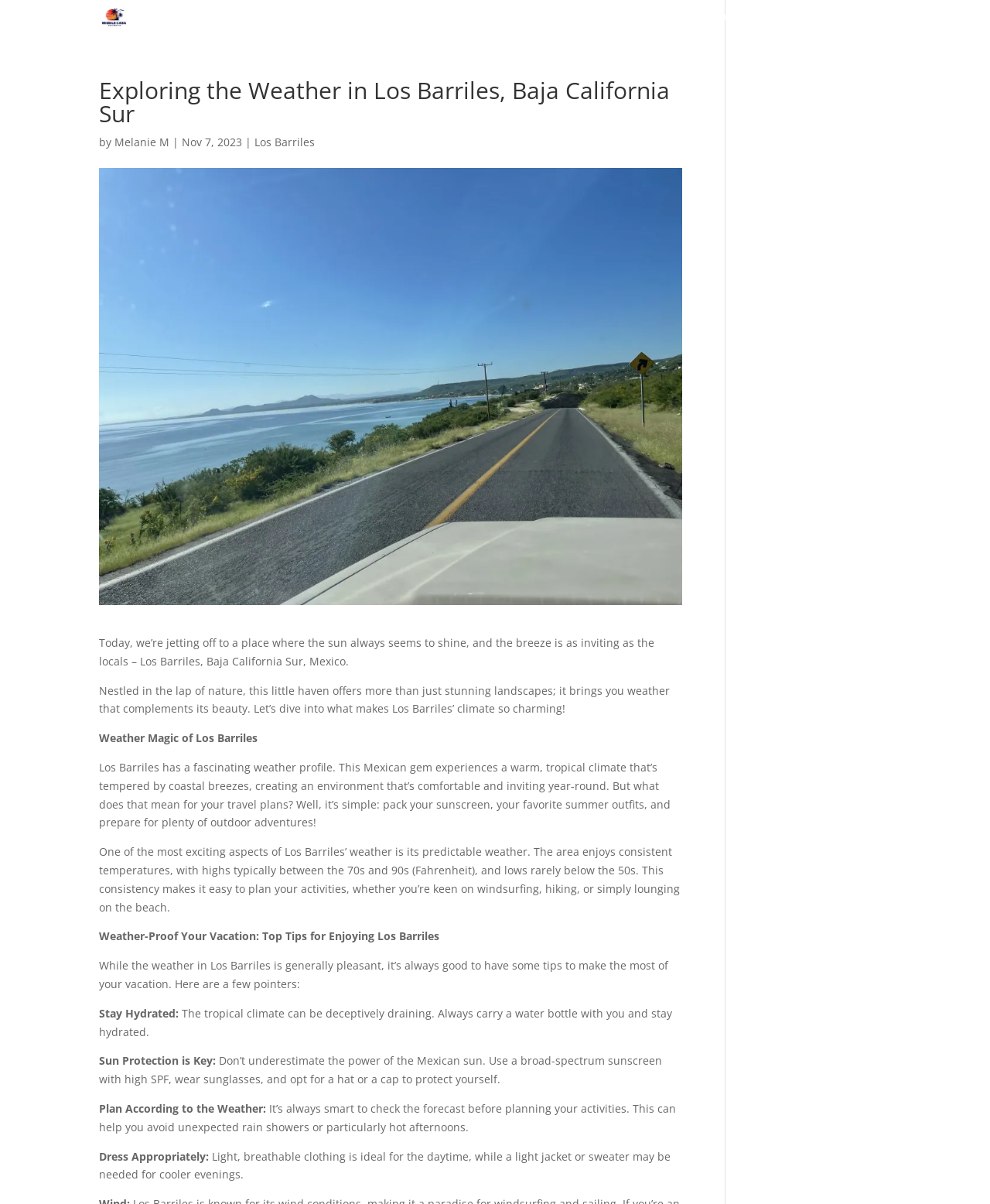Based on the provided description, "About", find the bounding box of the corresponding UI element in the screenshot.

[0.836, 0.01, 0.869, 0.028]